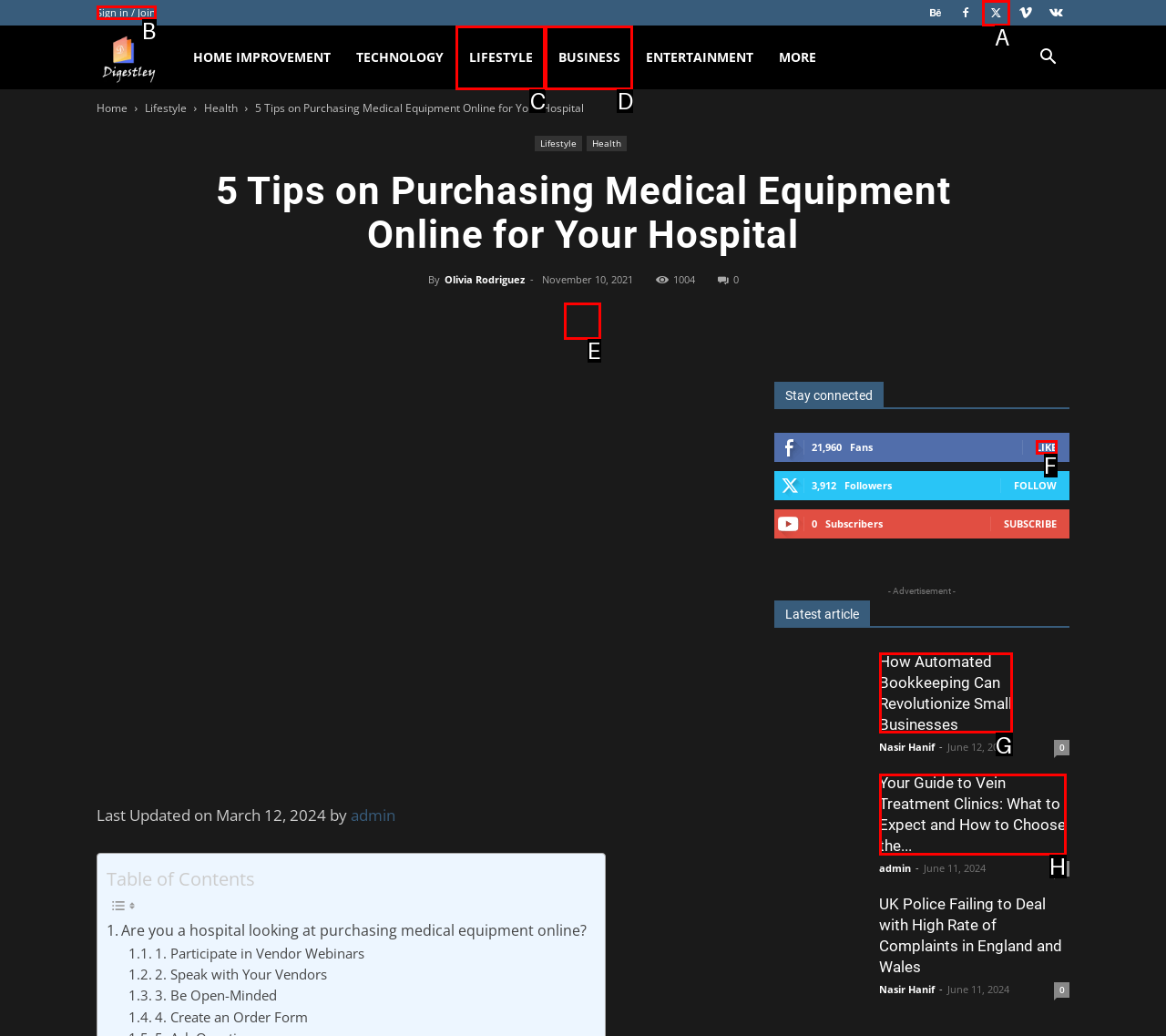Based on the choices marked in the screenshot, which letter represents the correct UI element to perform the task: Read the latest article 'How Automated Bookkeeping Can Revolutionize Small Businesses'?

G